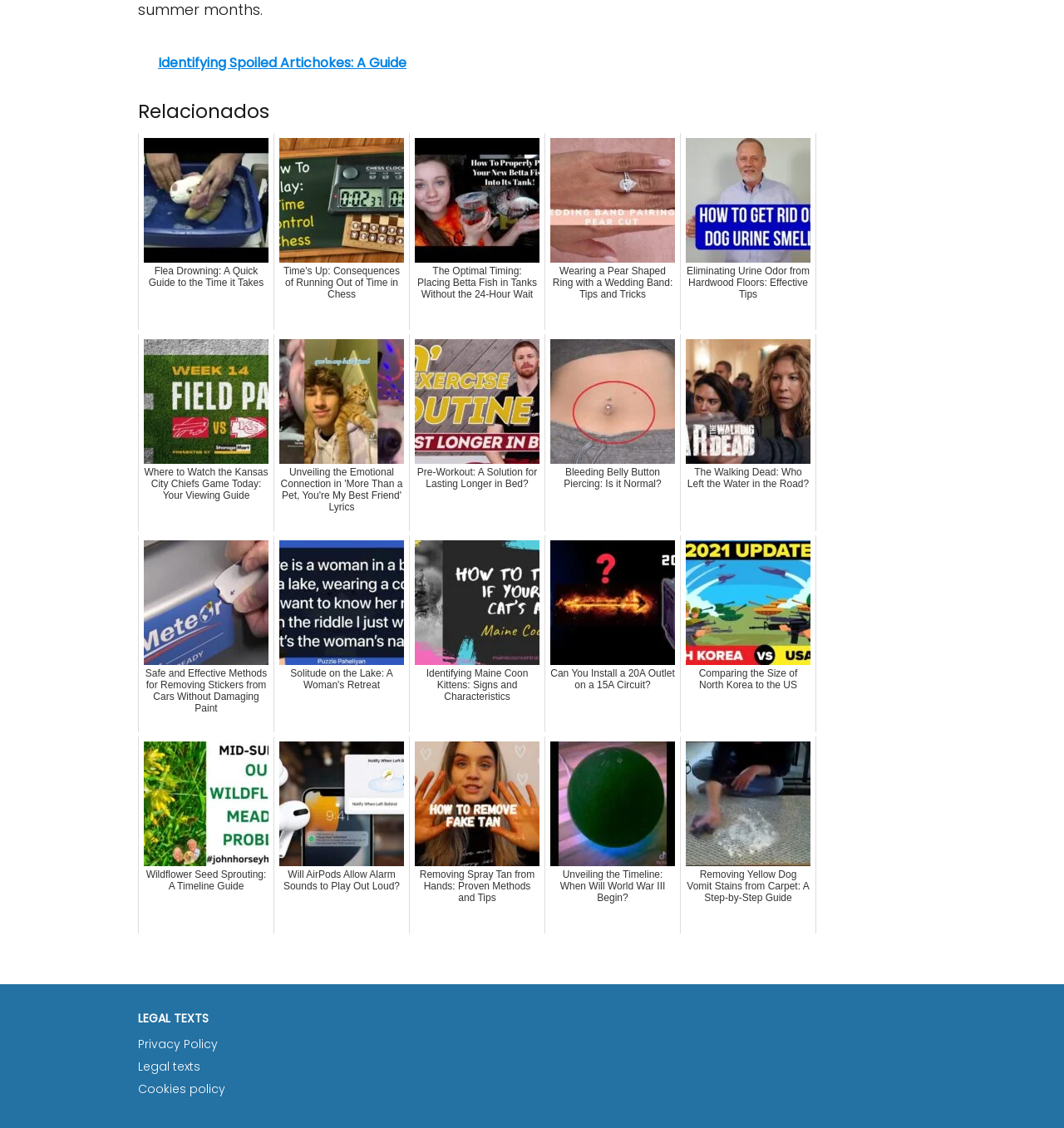Answer the following in one word or a short phrase: 
How many columns of links are there on the webpage?

1